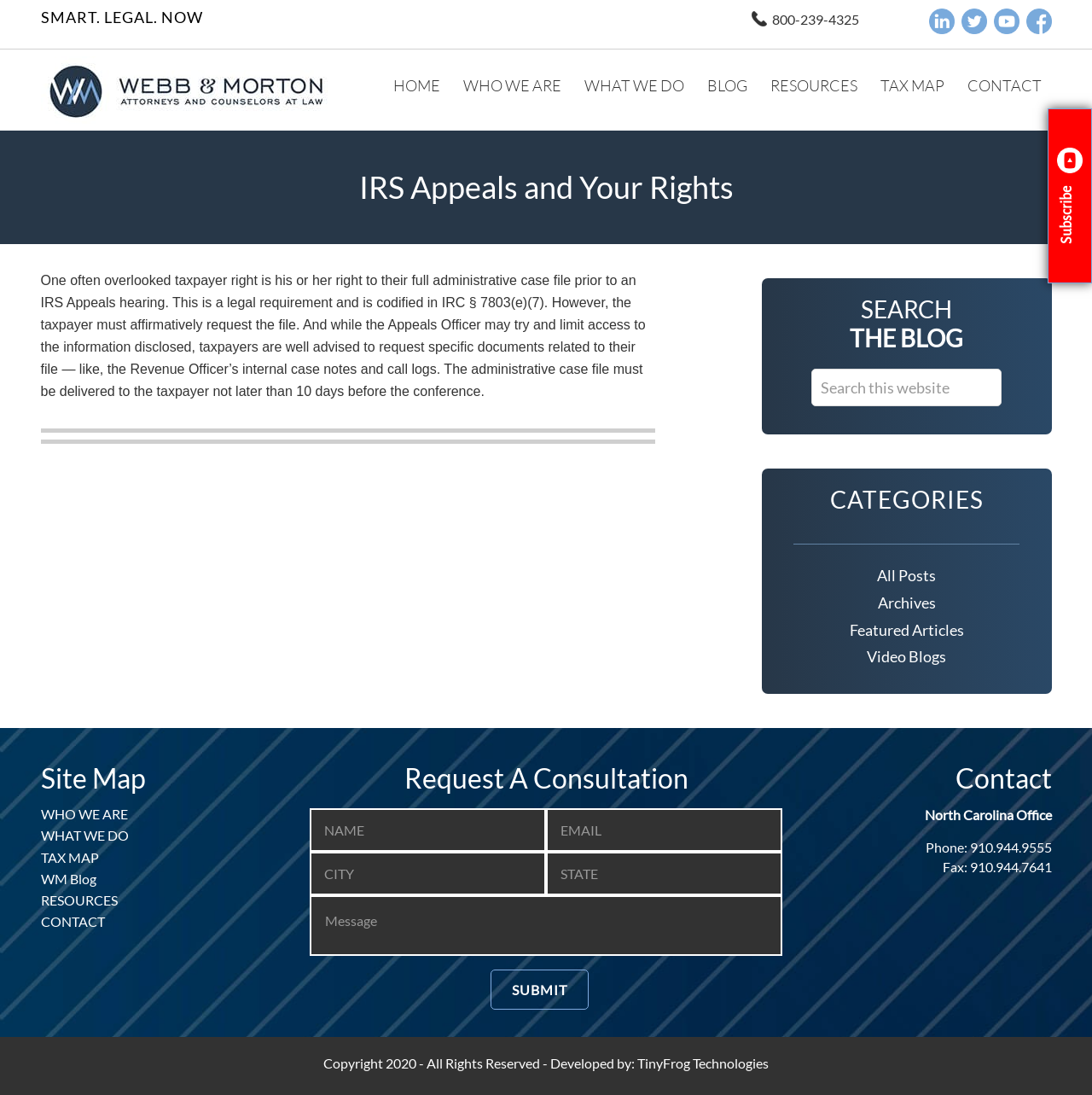Identify the bounding box for the UI element described as: "WHAT WE DO". The coordinates should be four float numbers between 0 and 1, i.e., [left, top, right, bottom].

[0.037, 0.756, 0.118, 0.77]